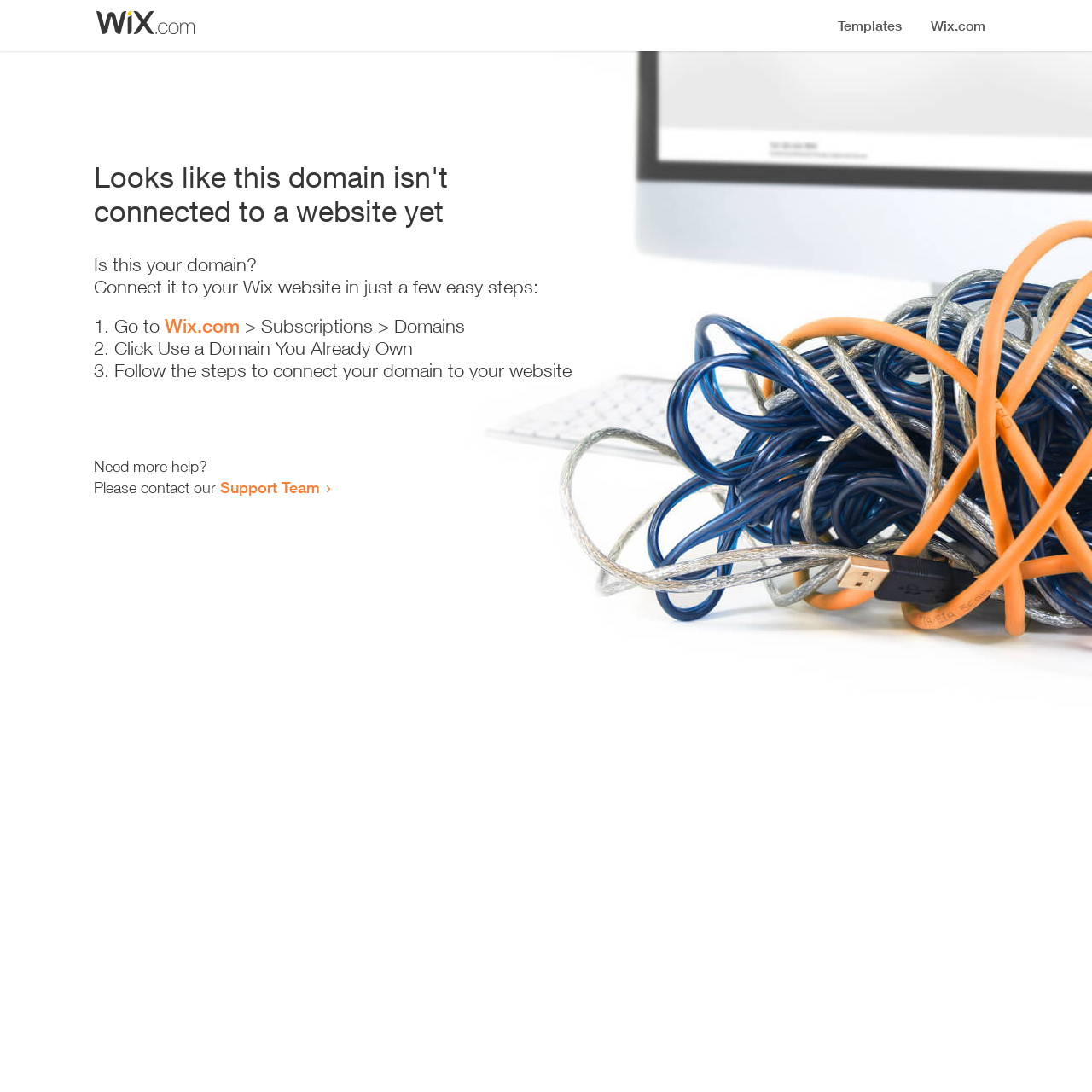Using the format (top-left x, top-left y, bottom-right x, bottom-right y), provide the bounding box coordinates for the described UI element. All values should be floating point numbers between 0 and 1: Wix.com

[0.151, 0.288, 0.22, 0.309]